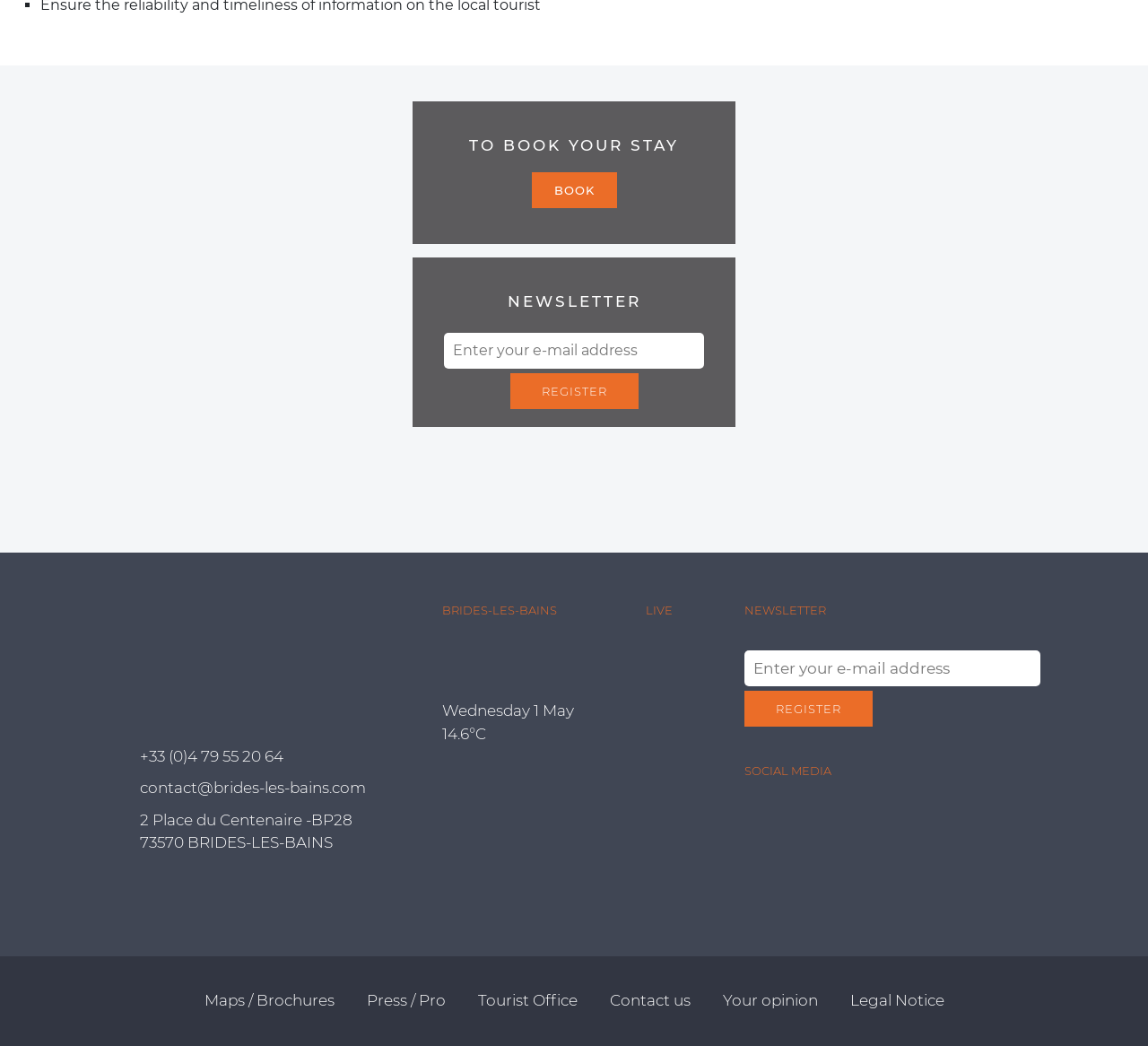Provide the bounding box coordinates of the HTML element this sentence describes: "parent_node: SOCIAL MEDIA". The bounding box coordinates consist of four float numbers between 0 and 1, i.e., [left, top, right, bottom].

[0.648, 0.8, 0.89, 0.817]